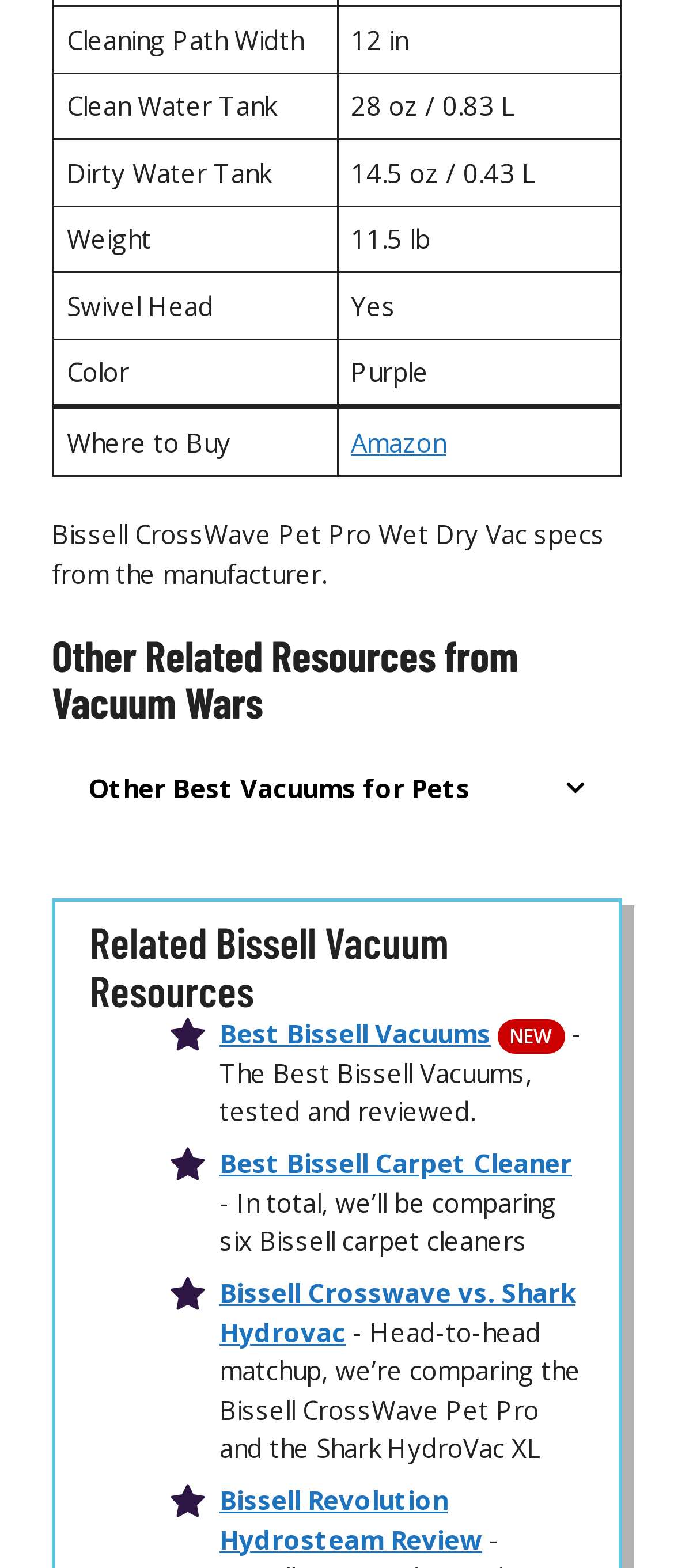Locate the bounding box coordinates of the element you need to click to accomplish the task described by this instruction: "Click the 'Best Bissell Vacuums' link".

[0.326, 0.648, 0.728, 0.67]